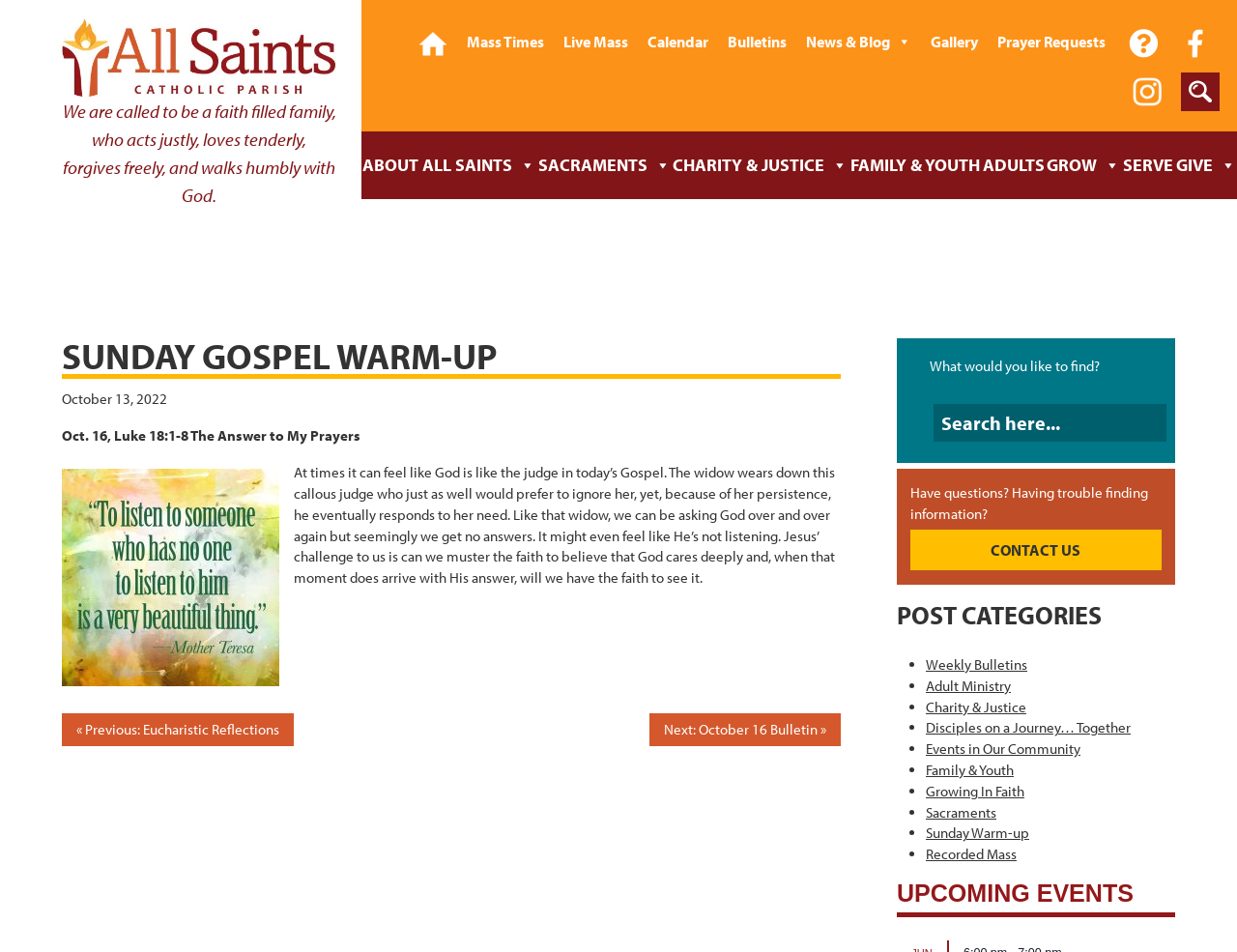What is the purpose of the search bar?
From the image, provide a succinct answer in one word or a short phrase.

To find information